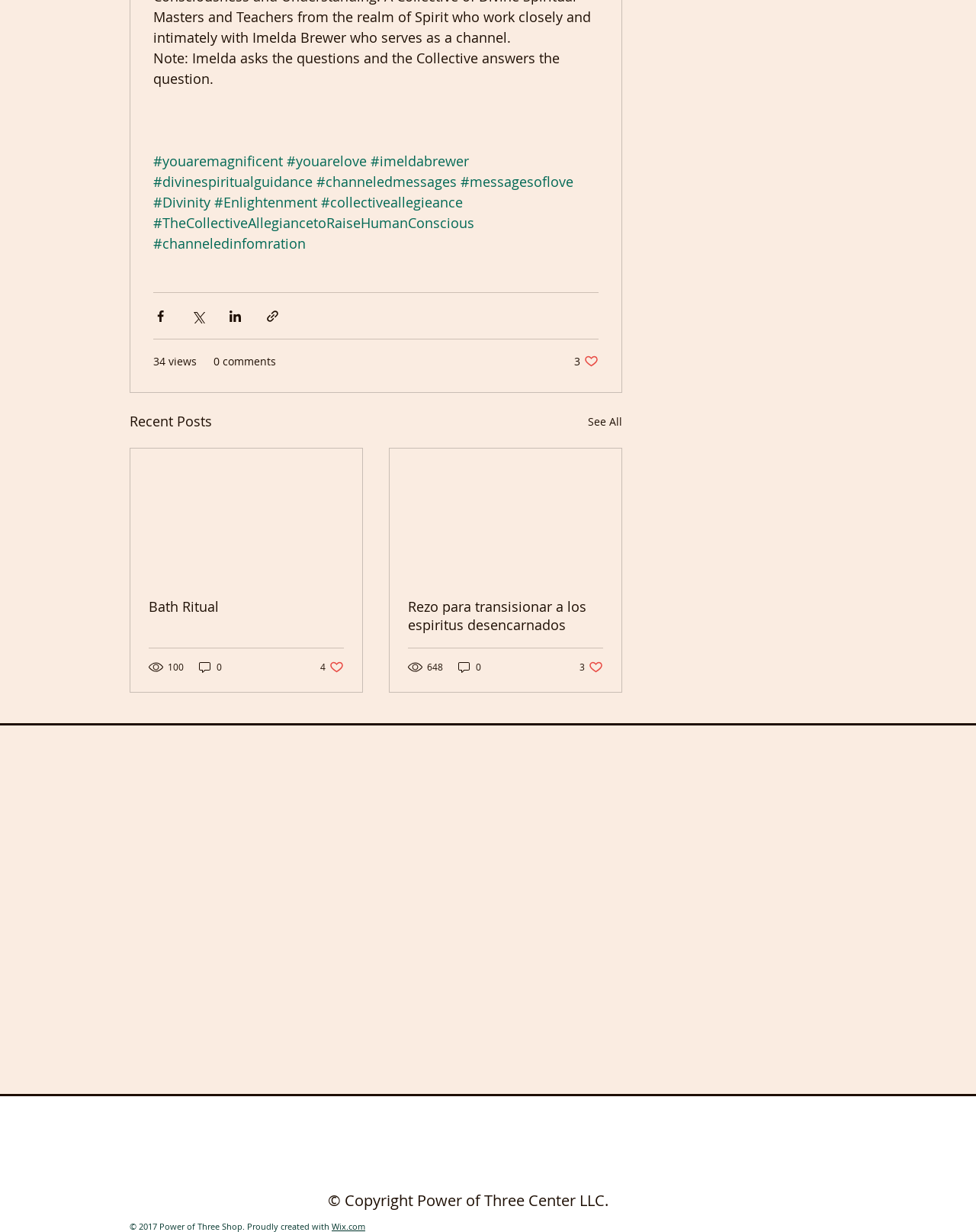Please look at the image and answer the question with a detailed explanation: What is the name of the author?

The name of the author is Imelda, which is mentioned in the link '#imeldabrewer' and also in the context of the webpage, where it says 'Note: Imelda asks the questions and the Collective answers the question.'